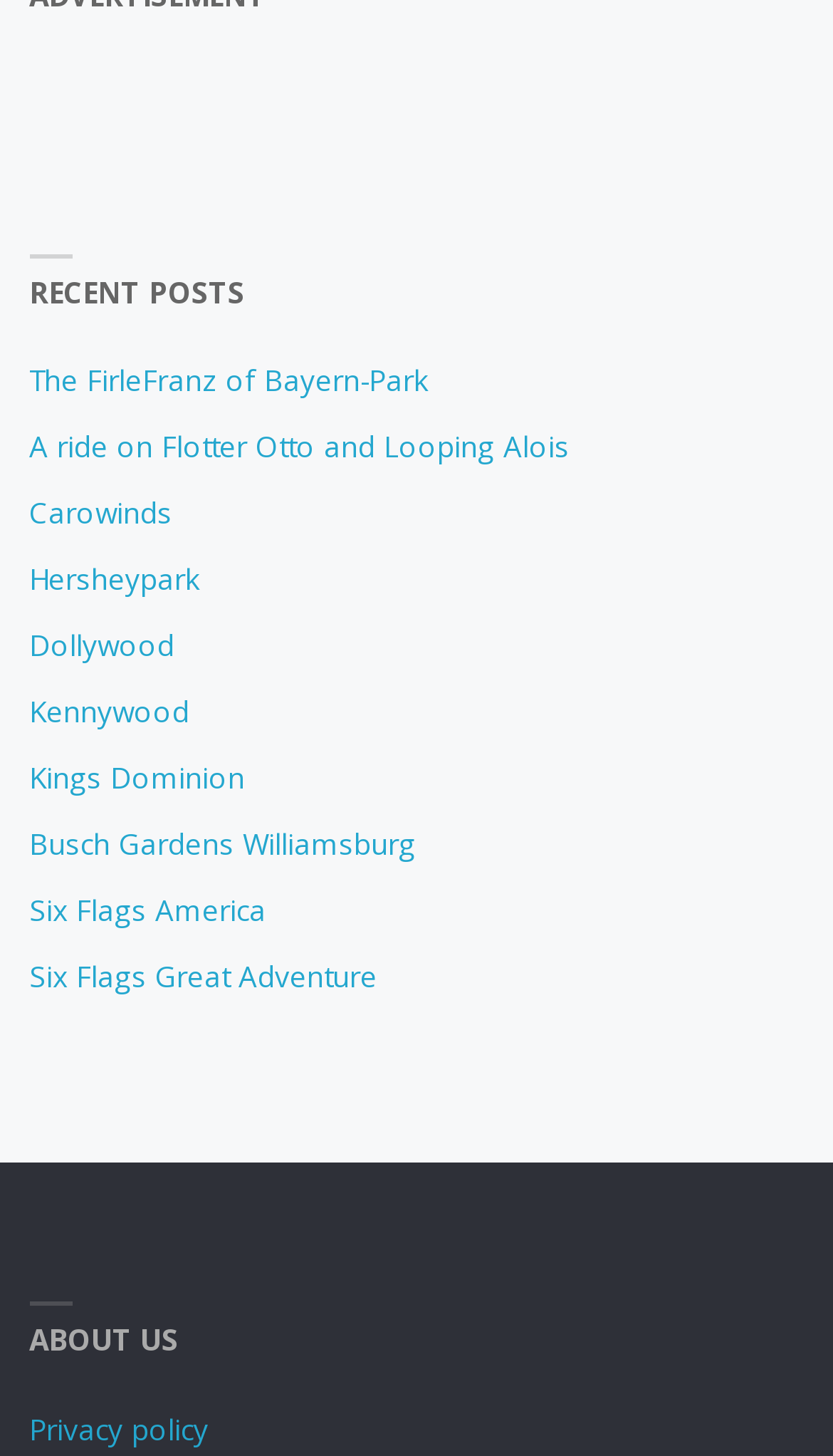Please identify the bounding box coordinates of the clickable element to fulfill the following instruction: "learn about the privacy policy". The coordinates should be four float numbers between 0 and 1, i.e., [left, top, right, bottom].

[0.035, 0.968, 0.25, 0.995]